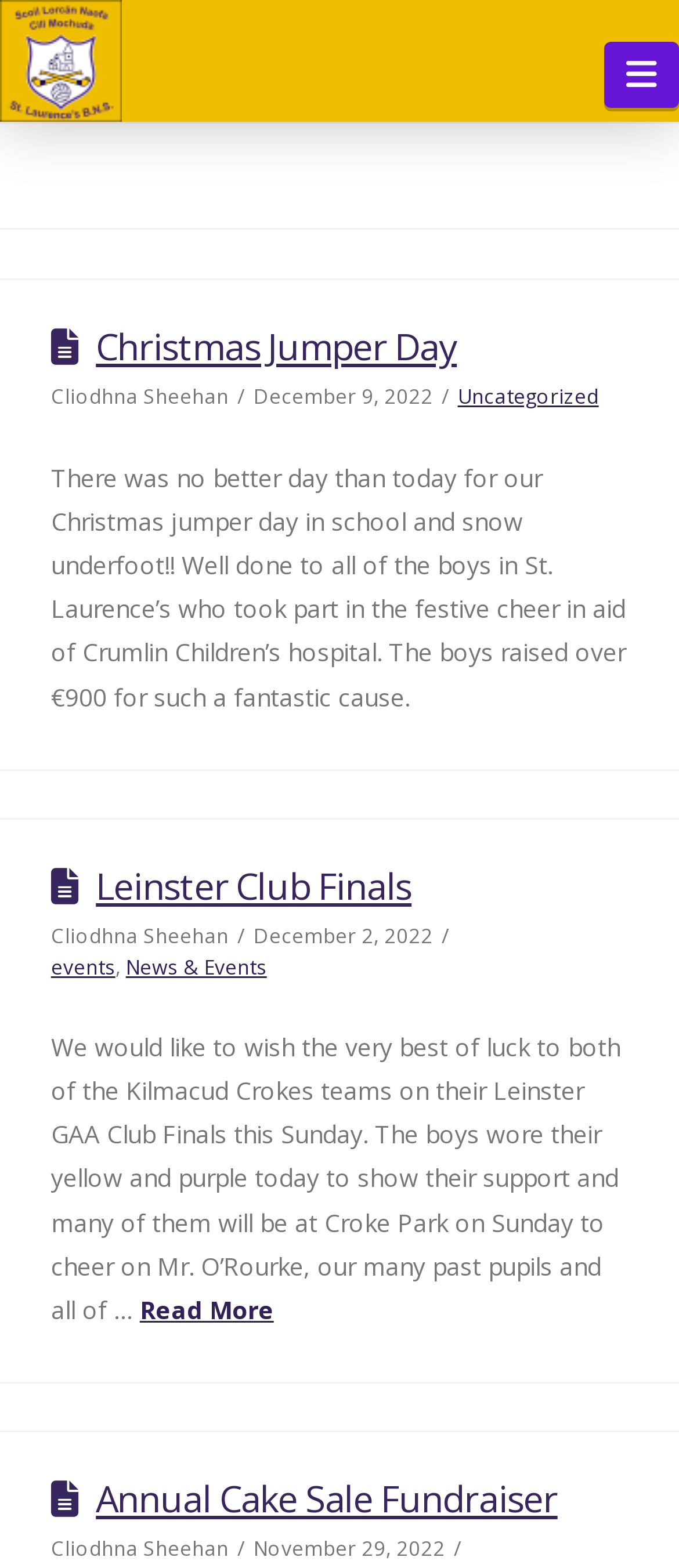Find the bounding box coordinates of the clickable area required to complete the following action: "Go back to top".

[0.885, 0.77, 0.974, 0.809]